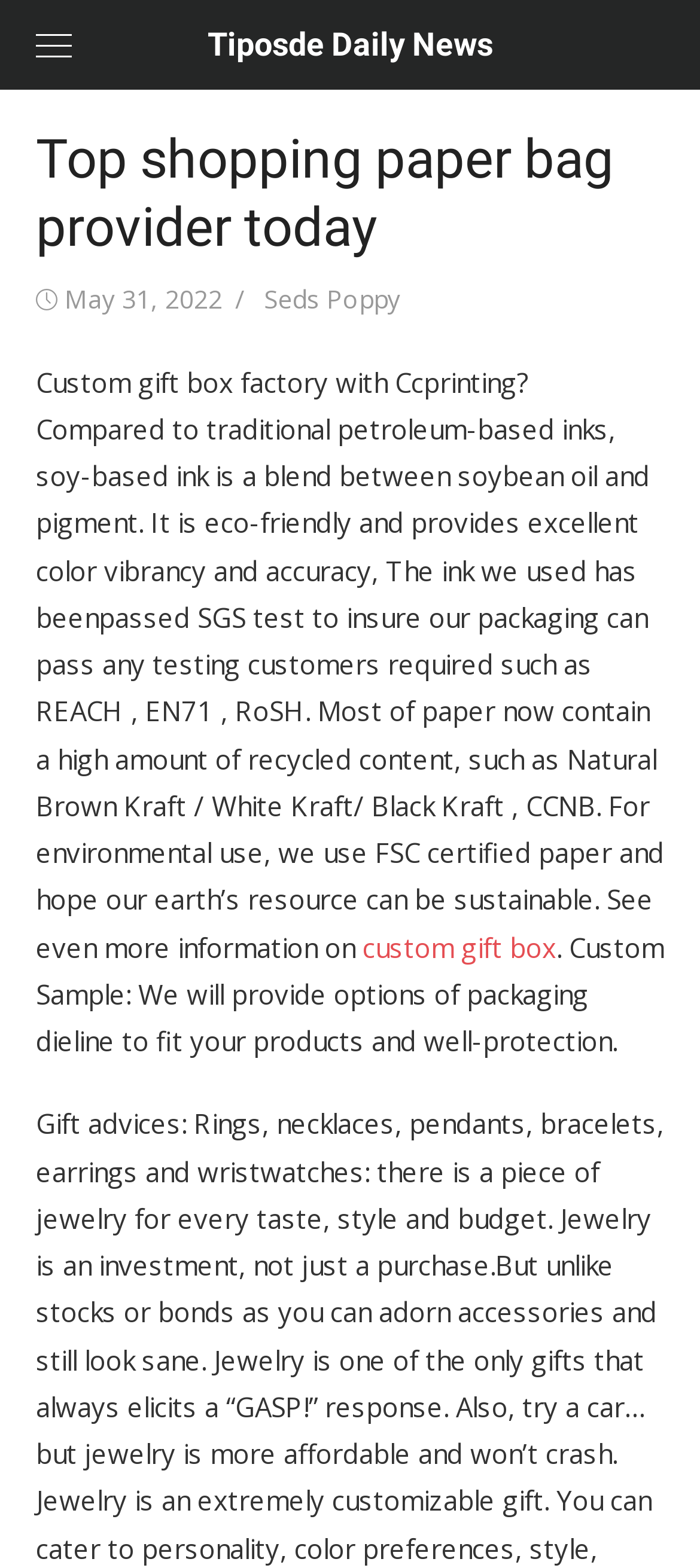Answer the following query concisely with a single word or phrase:
What is the purpose of using FSC certified paper?

For environmental use